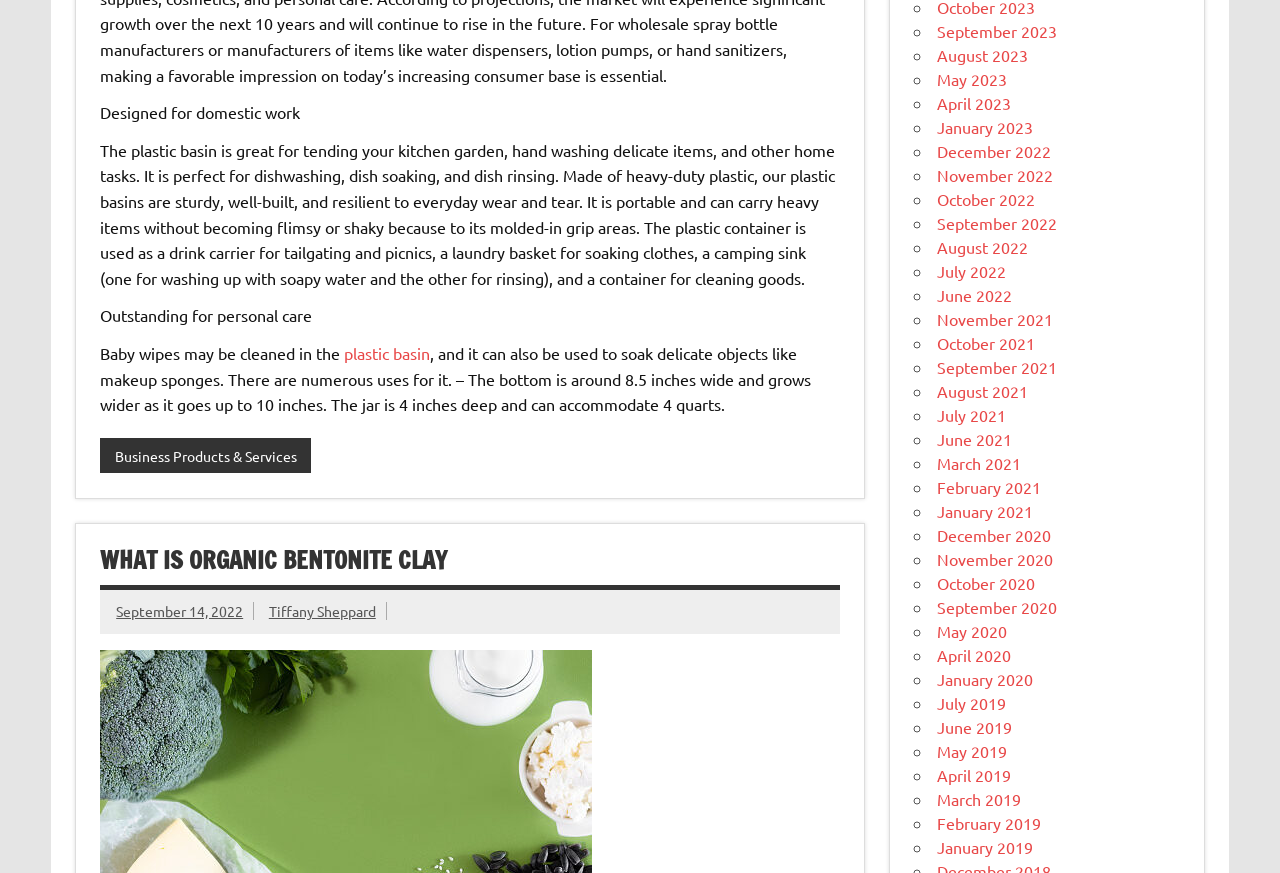What is the author of the article 'WHAT IS ORGANIC BENTONITE CLAY'?
Please provide a detailed answer to the question.

The author of the article 'WHAT IS ORGANIC BENTONITE CLAY' is Tiffany Sheppard, as indicated by the link 'Tiffany Sheppard'.